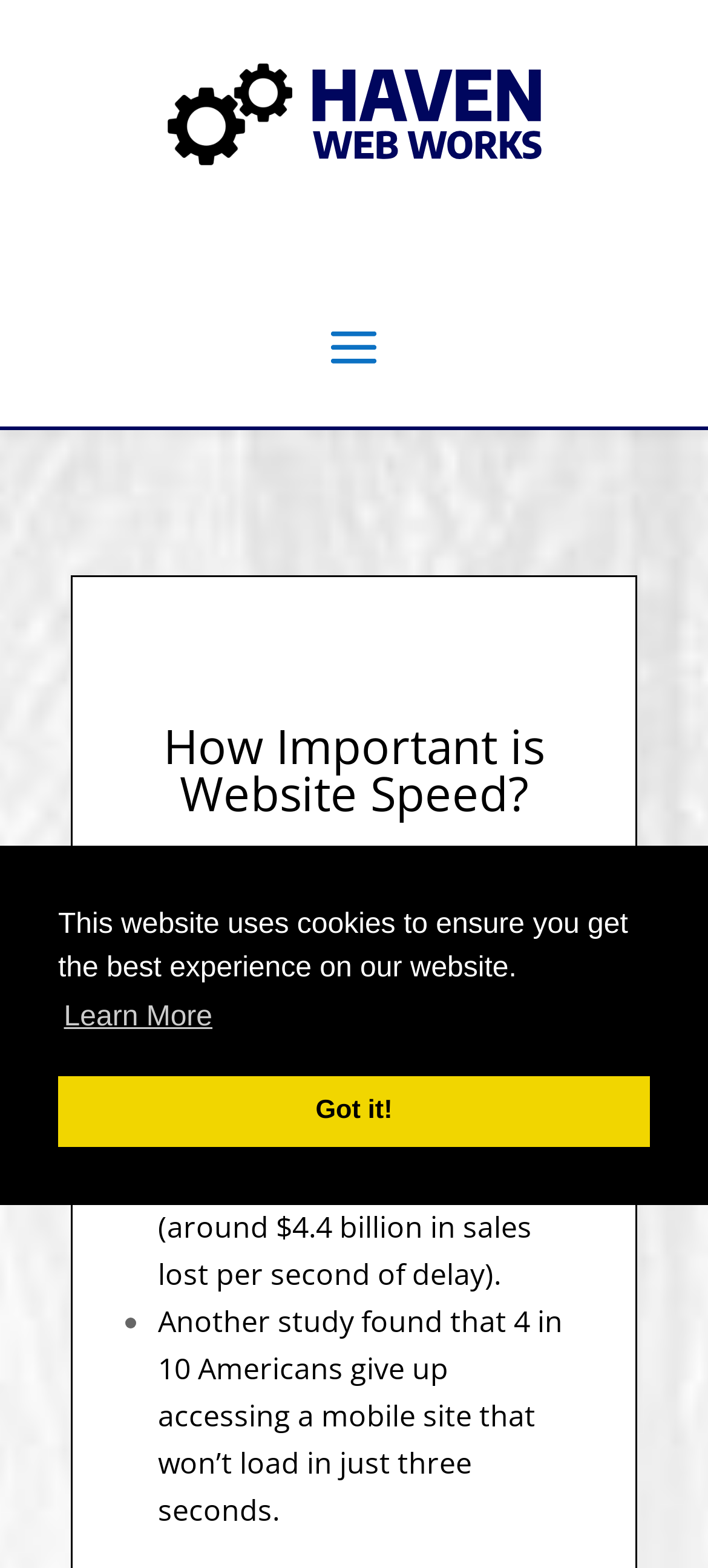Using the format (top-left x, top-left y, bottom-right x, bottom-right y), and given the element description, identify the bounding box coordinates within the screenshot: Got it!

[0.082, 0.686, 0.918, 0.731]